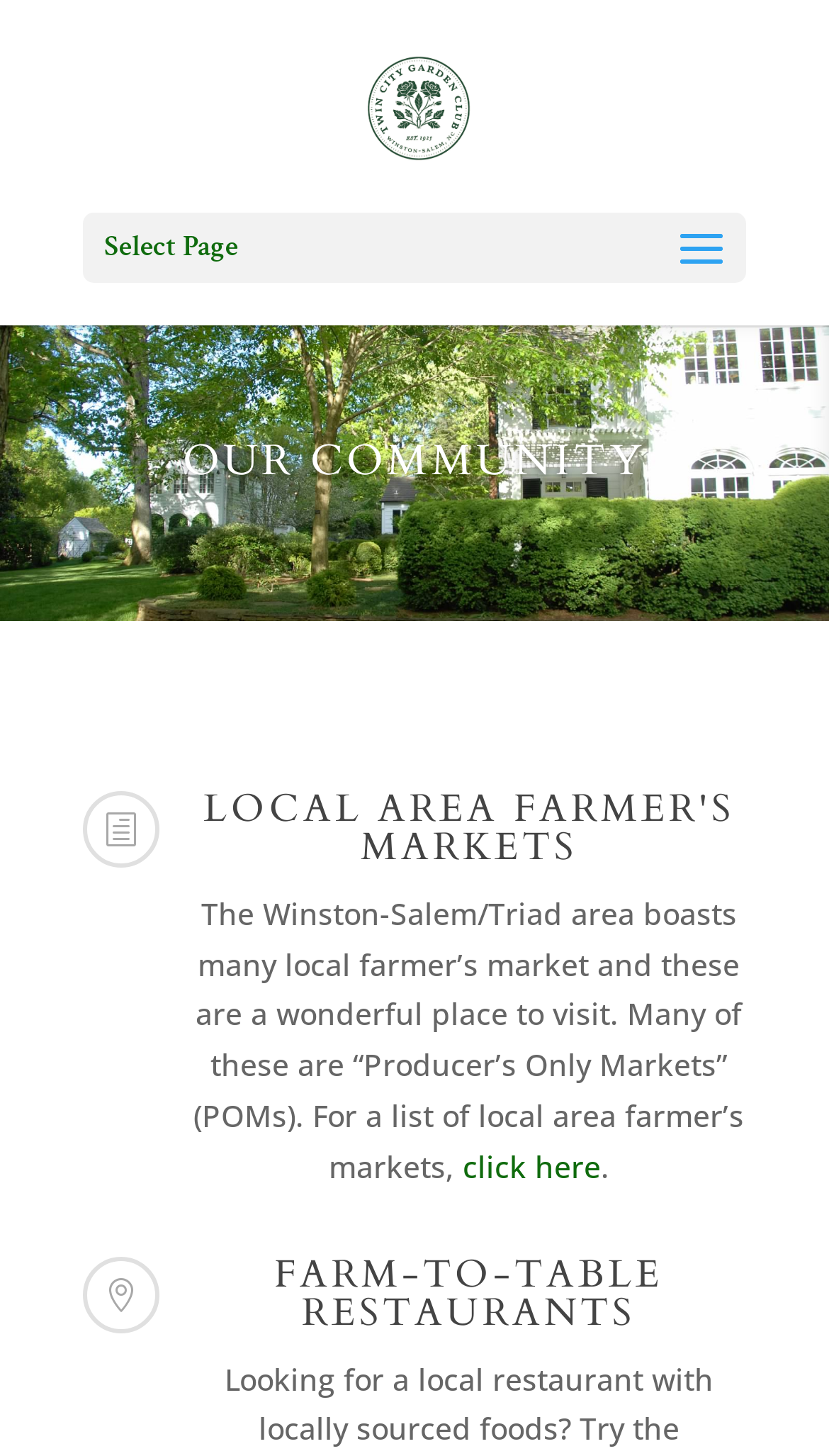Find the bounding box coordinates for the HTML element described in this sentence: "click here". Provide the coordinates as four float numbers between 0 and 1, in the format [left, top, right, bottom].

[0.558, 0.787, 0.724, 0.815]